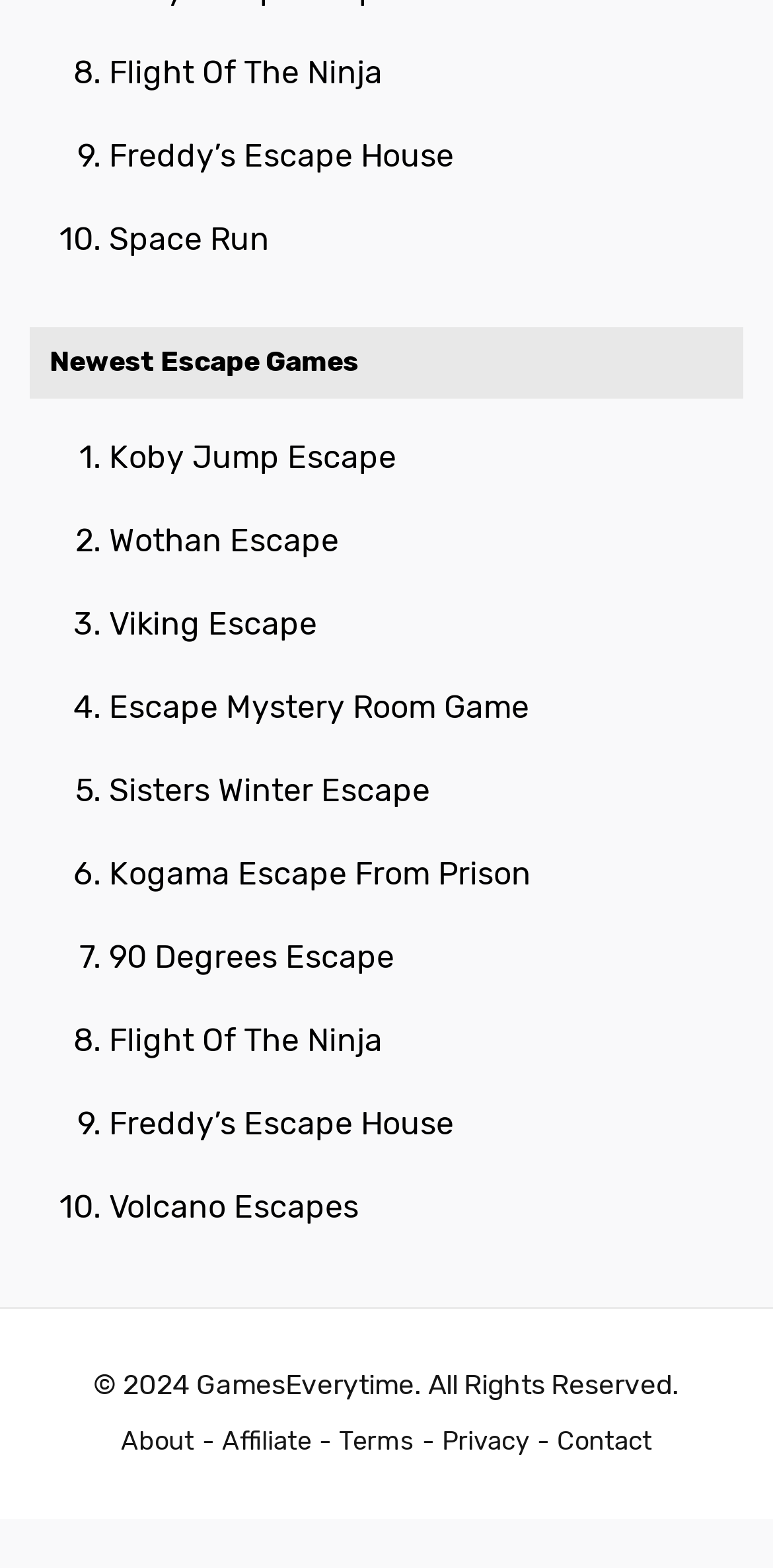Please identify the bounding box coordinates of the clickable area that will fulfill the following instruction: "Play the game Space Run". The coordinates should be in the format of four float numbers between 0 and 1, i.e., [left, top, right, bottom].

[0.141, 0.14, 0.349, 0.164]